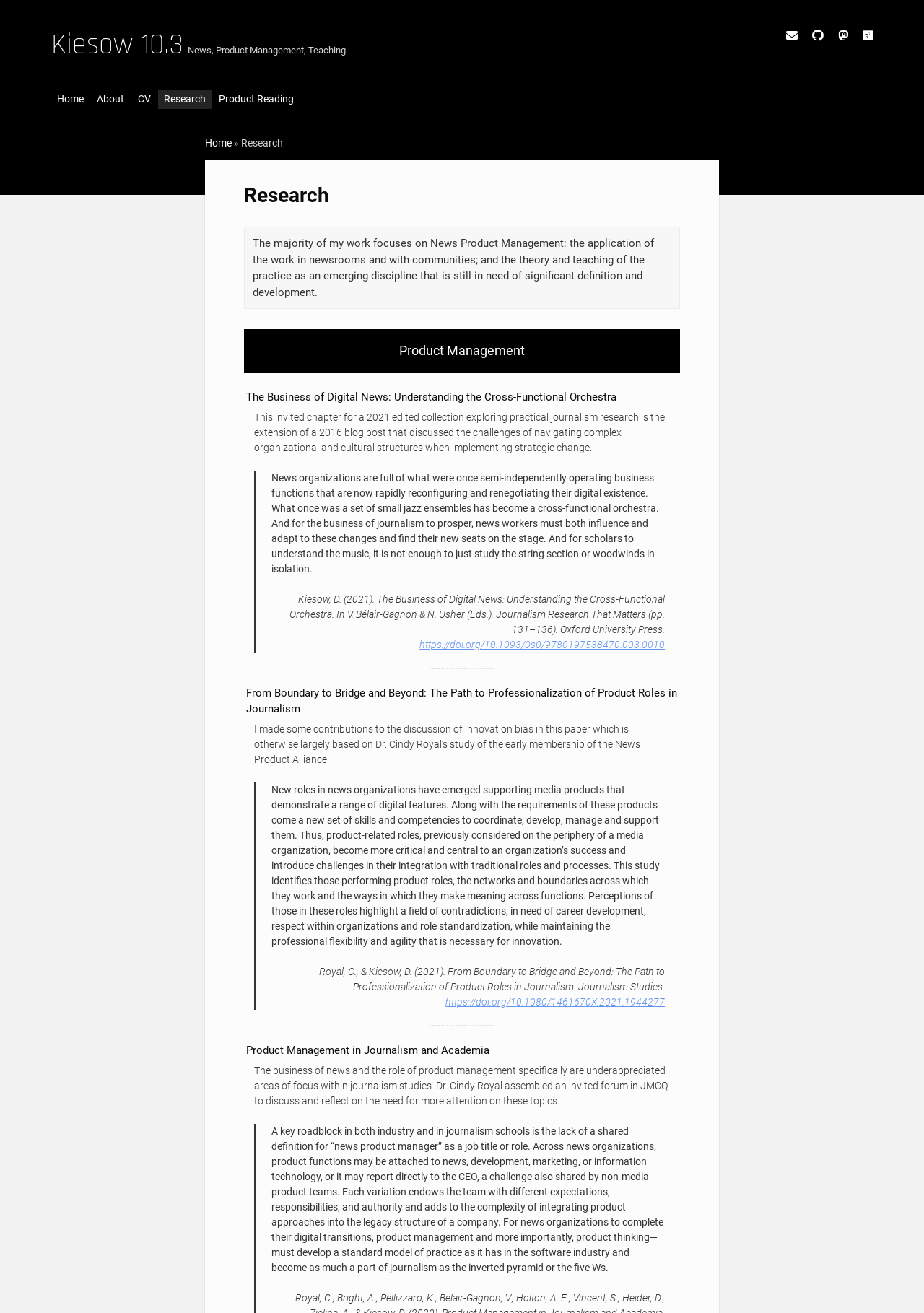What is the name of the edited collection?
Please answer the question with a detailed and comprehensive explanation.

The name of the edited collection is 'Journalism Research That Matters', which is mentioned in the text 'Kiesow, D. (2021). The Business of Digital News: Understanding the Cross-Functional Orchestra. In V. Bélair-Gagnon & N. Usher (Eds.), Journalism Research That Matters' on the webpage.